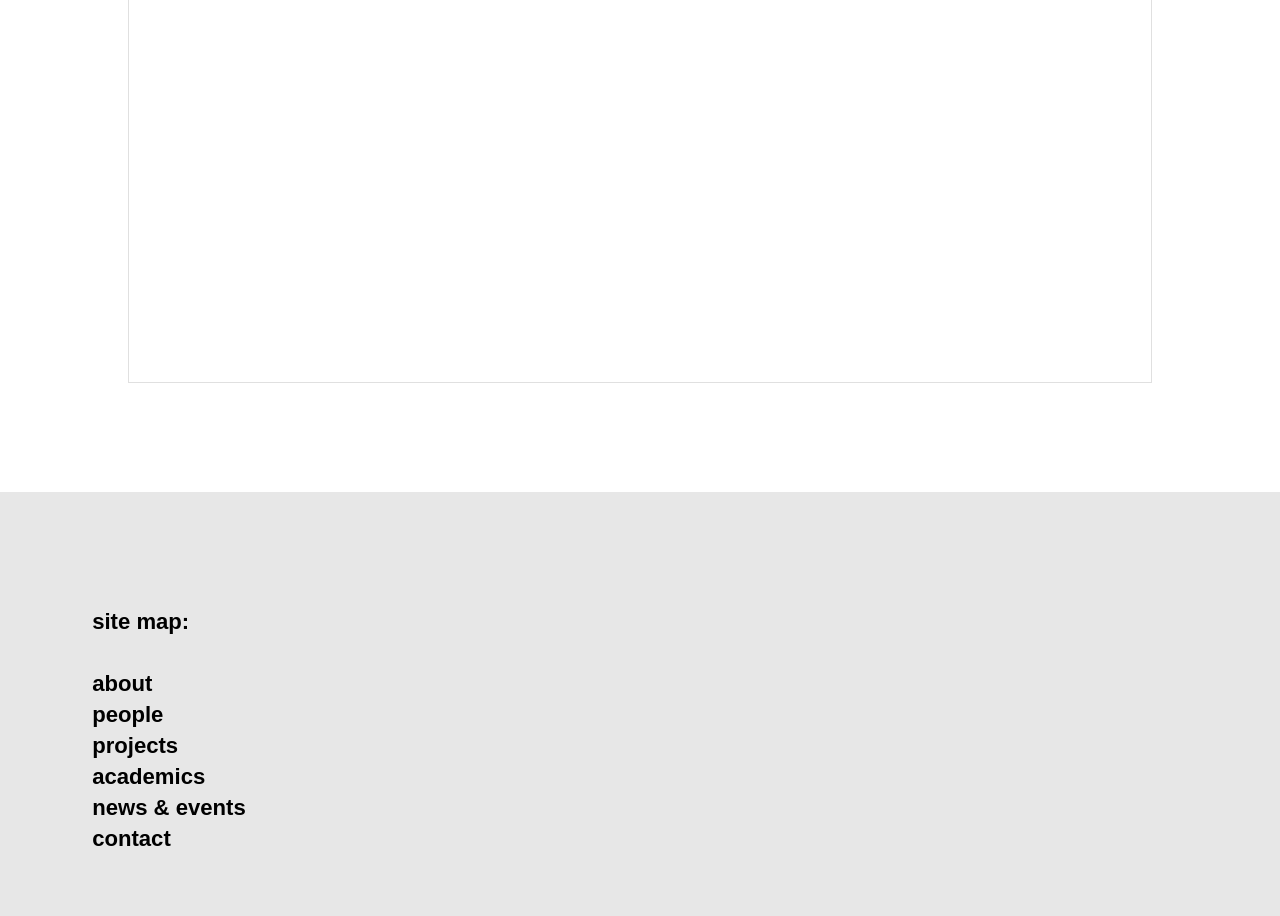What is the second StaticText element?
Answer the question with a single word or phrase, referring to the image.

site map: